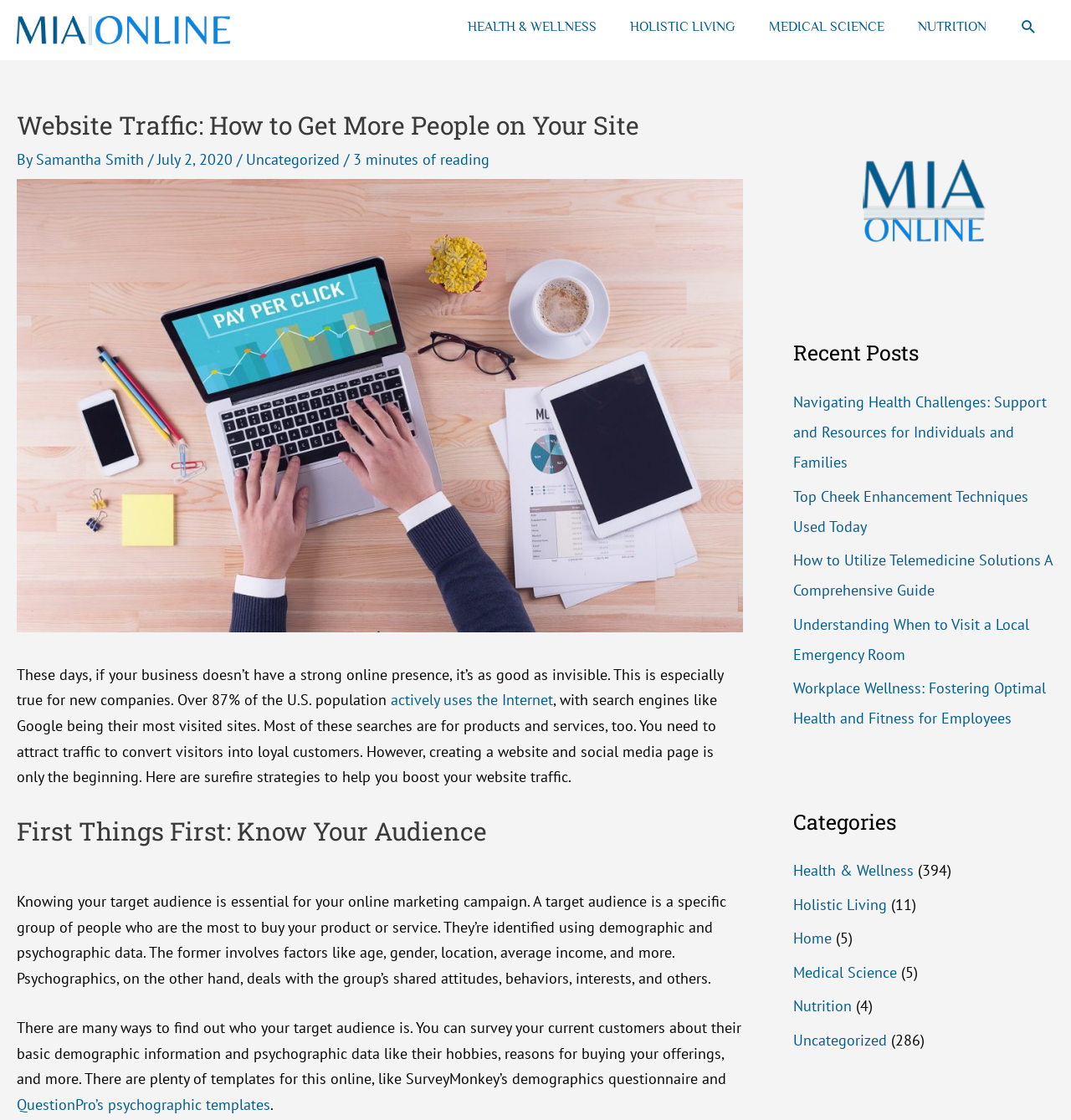Find the coordinates for the bounding box of the element with this description: "Home".

[0.741, 0.829, 0.777, 0.846]